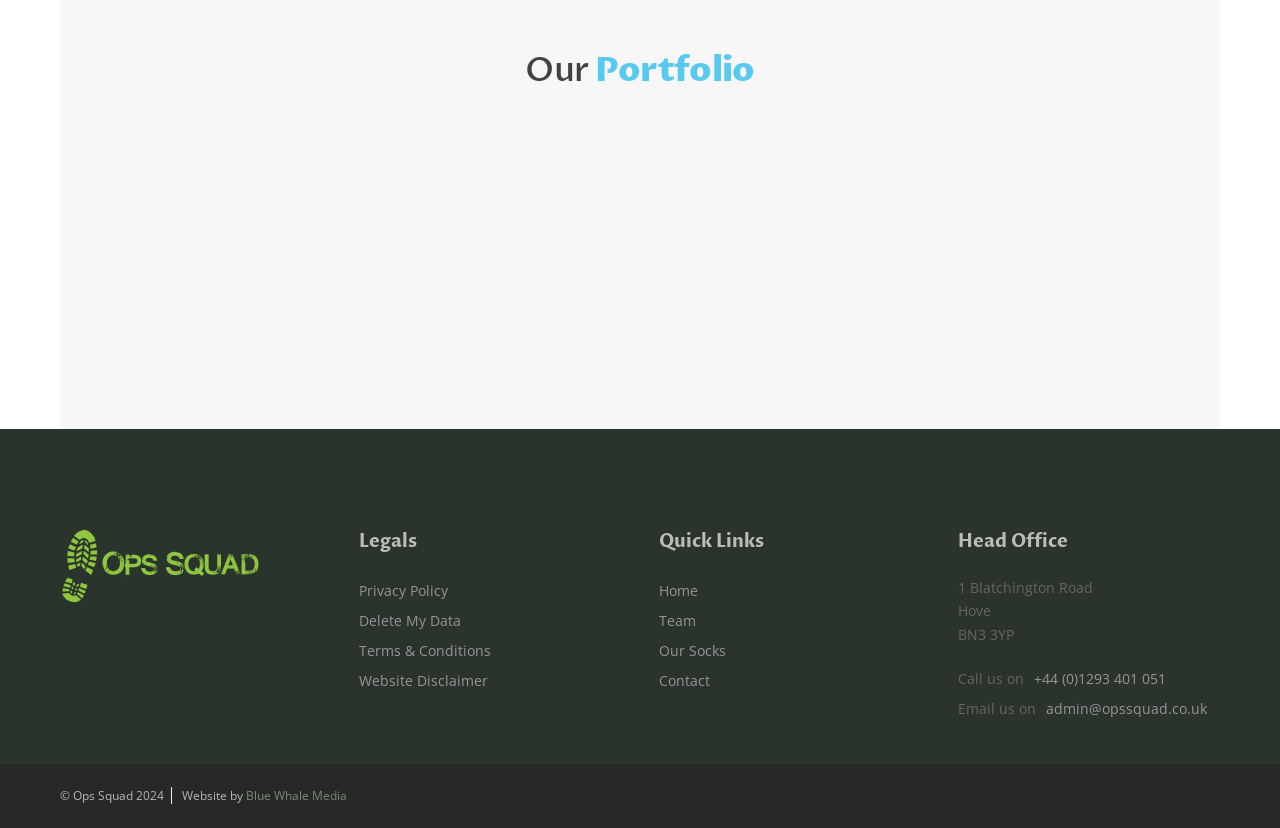Please give a succinct answer using a single word or phrase:
Who designed the website?

Blue Whale Media